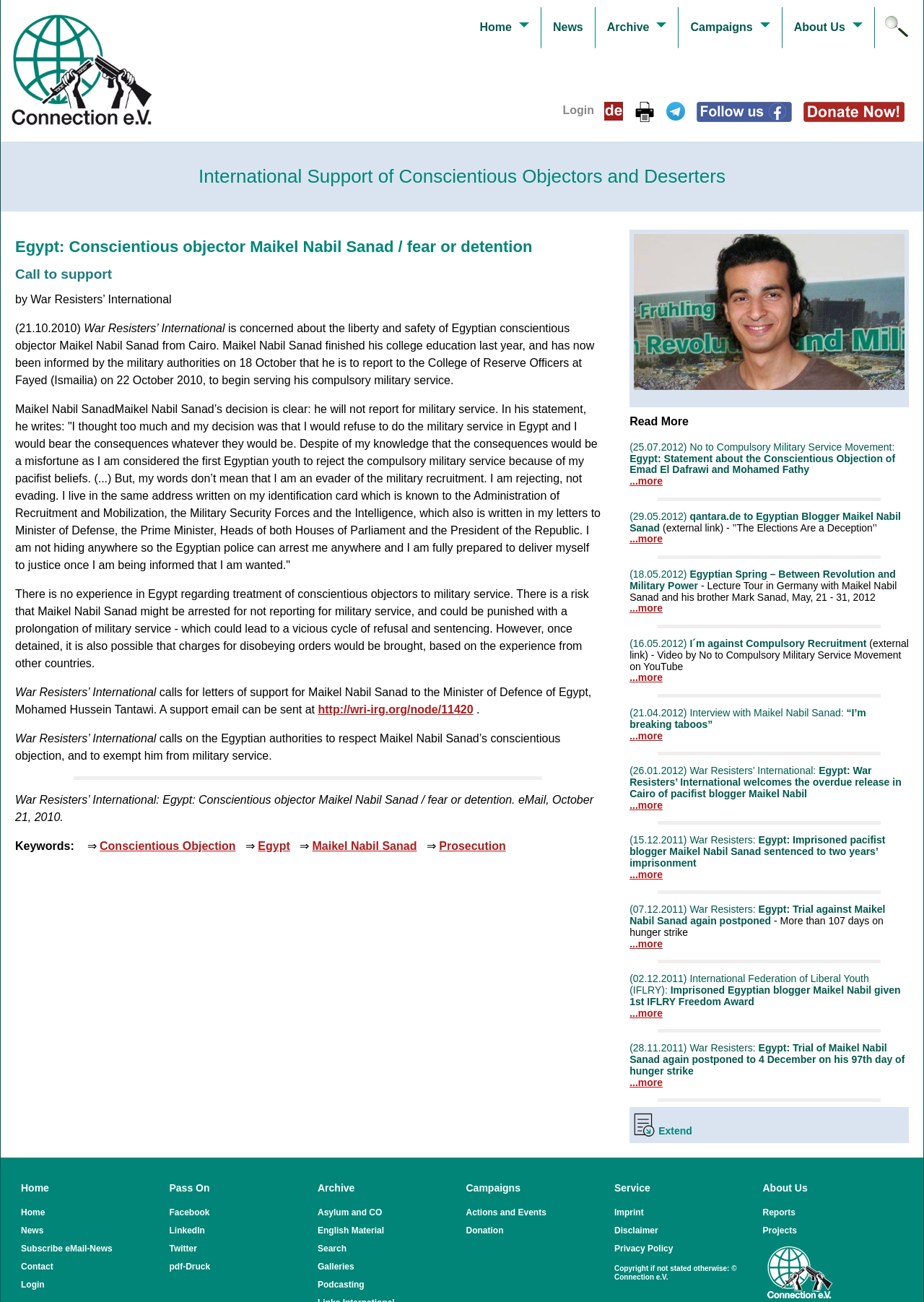Identify the text that serves as the heading for the webpage and generate it.

Inter­na­tio­nal Support of Conscien­tious Objec­tors and Deserters